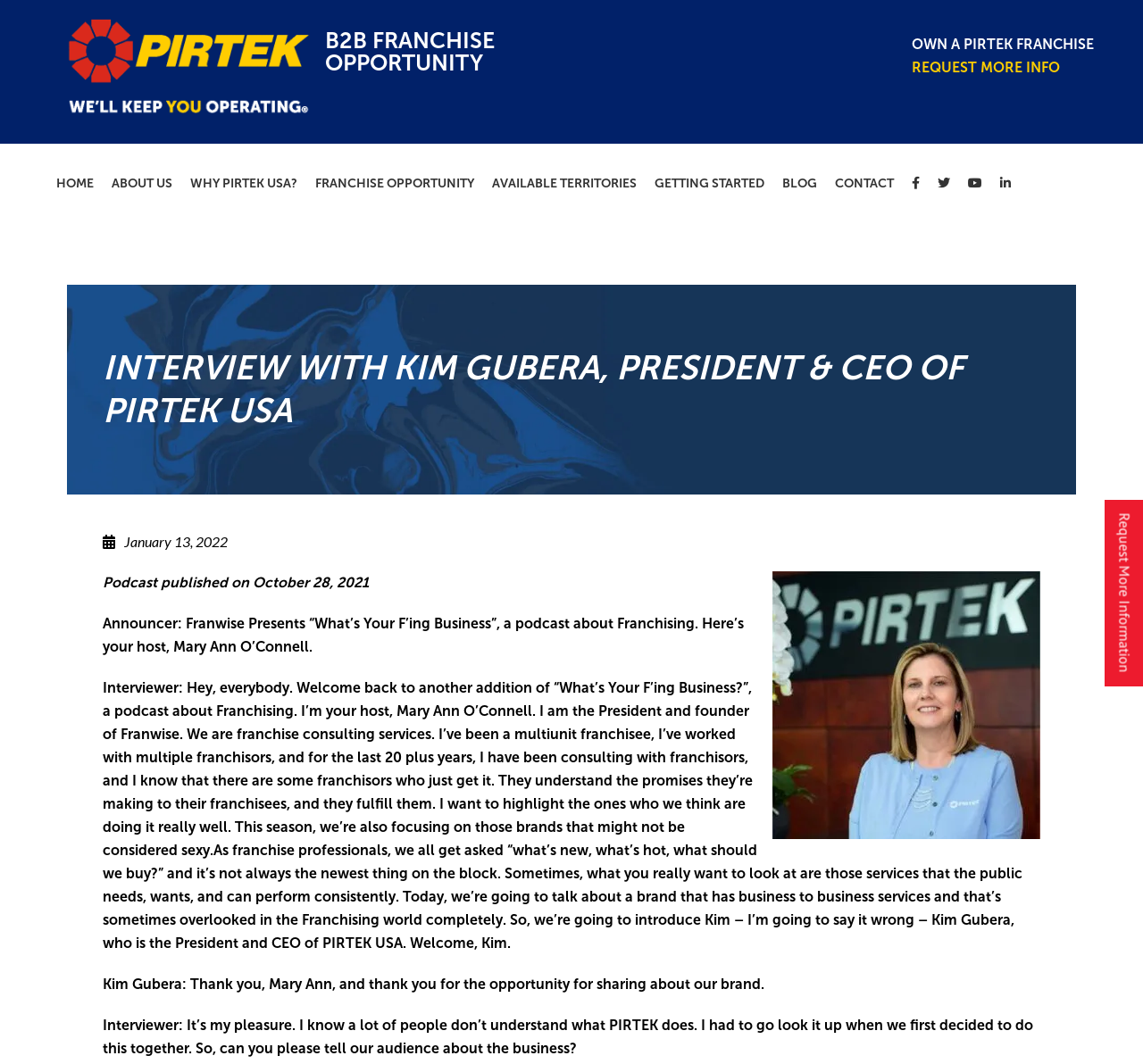Locate the bounding box coordinates of the area to click to fulfill this instruction: "Click the 'REQUEST MORE INFO' link". The bounding box should be presented as four float numbers between 0 and 1, in the order [left, top, right, bottom].

[0.798, 0.055, 0.927, 0.071]